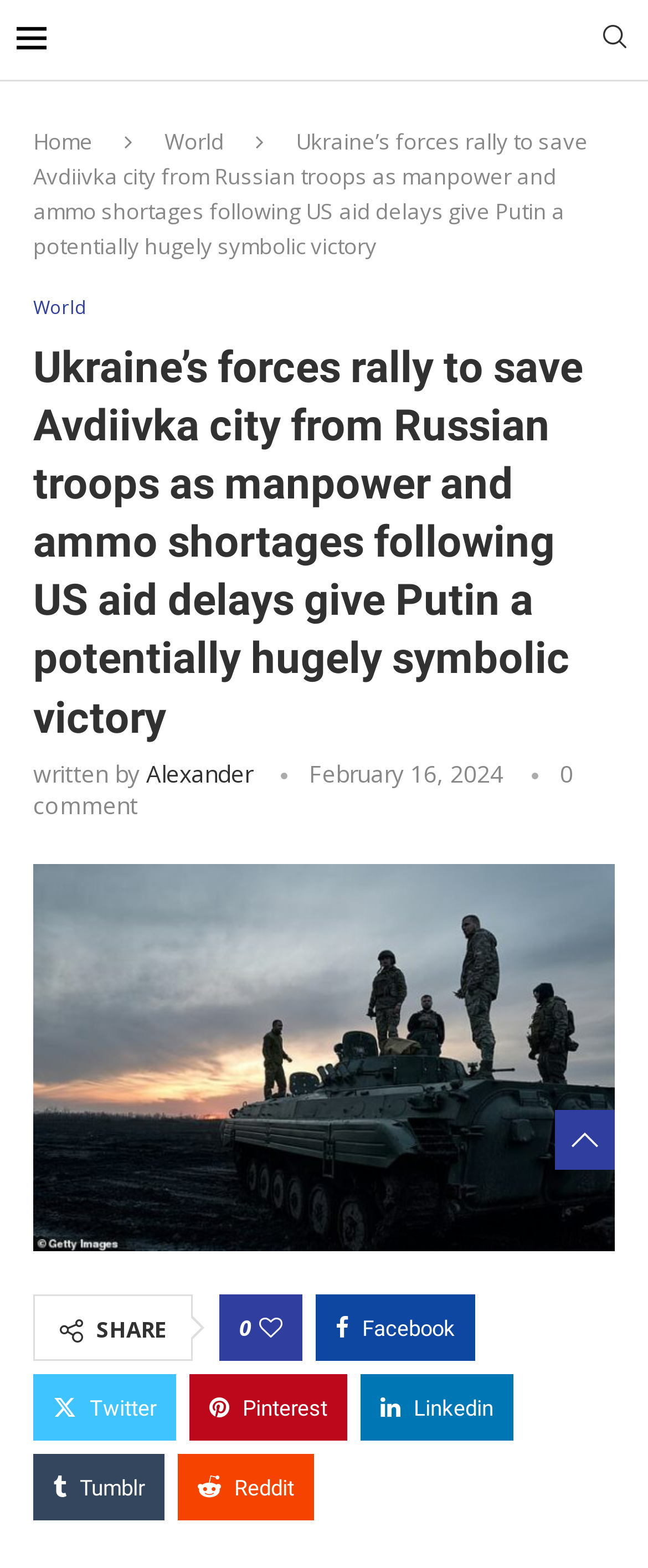Find the bounding box coordinates for the area that should be clicked to accomplish the instruction: "Search for something".

[0.923, 0.016, 0.974, 0.036]